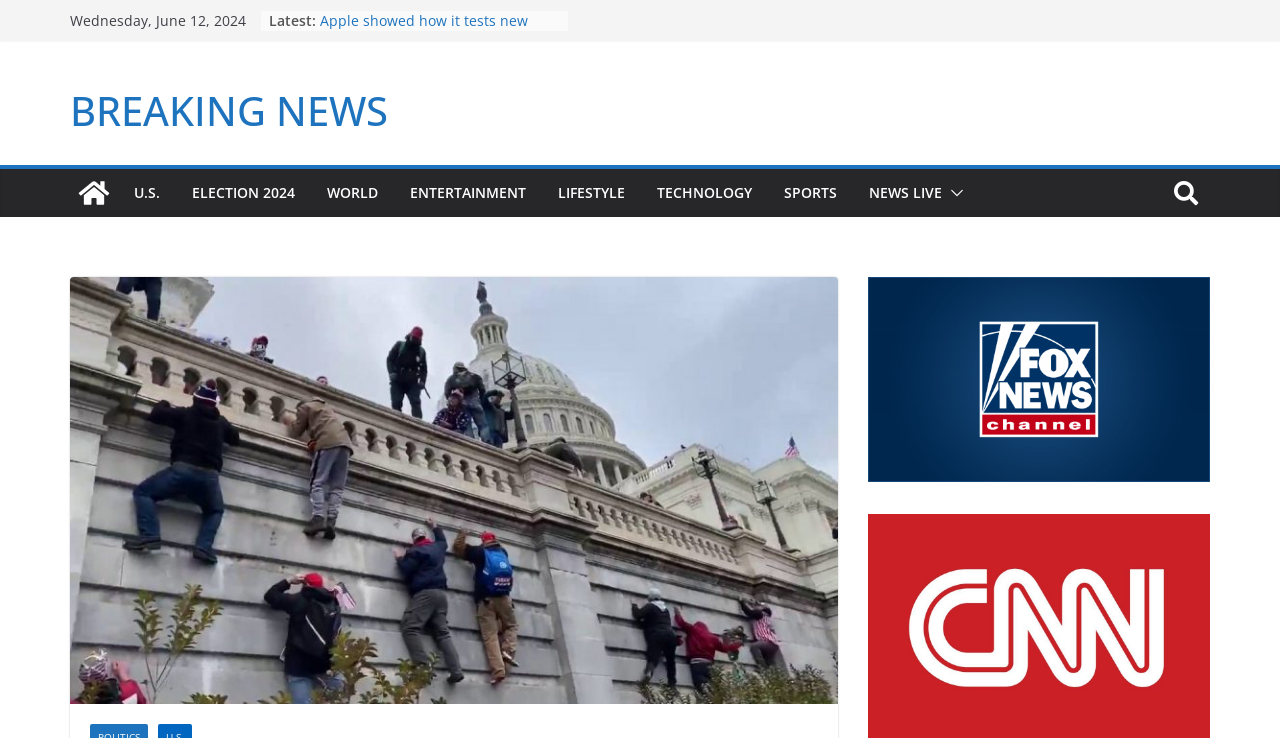What is the position of the 'BREAKING NEWS' heading on the webpage?
Please answer the question with as much detail and depth as you can.

The 'BREAKING NEWS' heading is positioned above the list of news, which includes links like 'Apple showed how it tests new iPhones for water resistance', 'Democrats announced the formation of a group to oppose Trump if he wins the election', and so on. This can be inferred from the bounding box coordinates of the 'BREAKING NEWS' heading and the list of news.